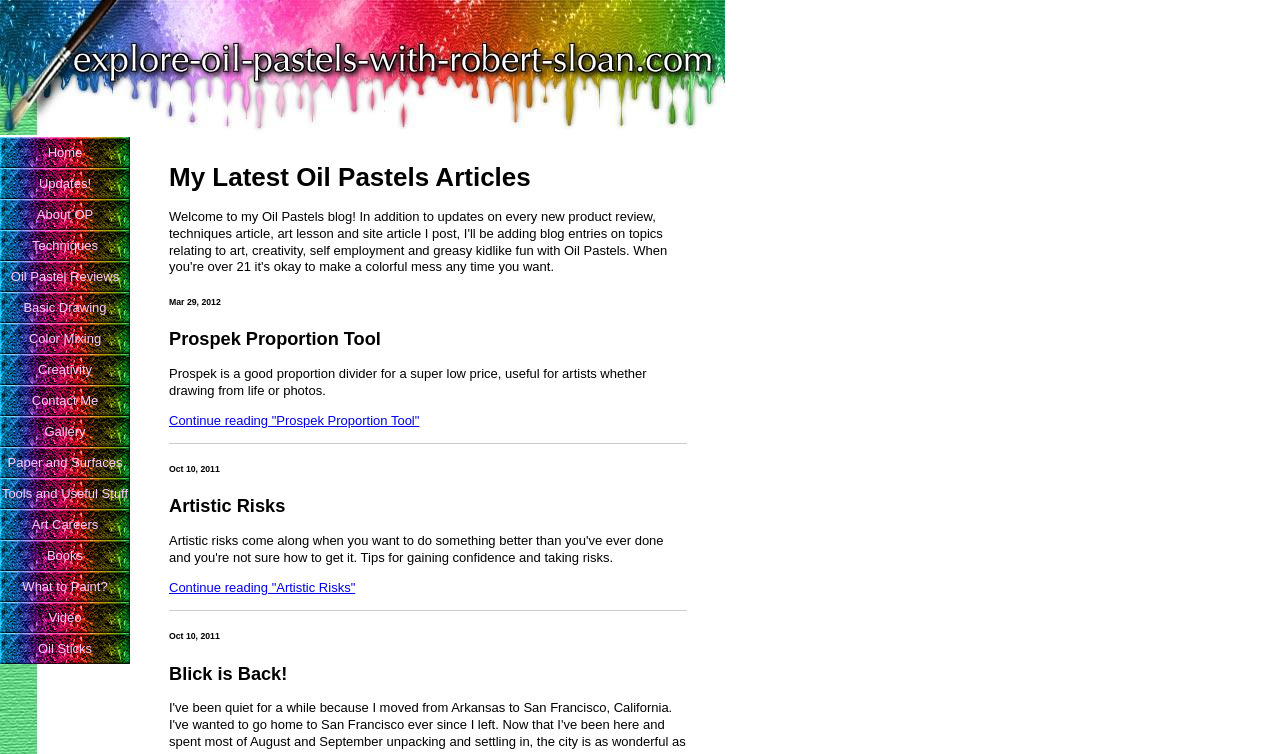Use a single word or phrase to answer the question: 
What is the date of the 'Artistic Risks' article?

Oct 10, 2011